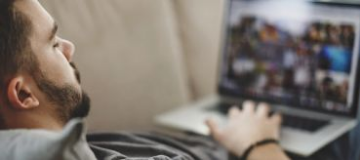Depict the image with a detailed narrative.

In this image, a man is seen comfortably reclining on a couch, focused intently on a laptop in front of him. The scene conveys a sense of relaxation and engagement, highlighting the man’s participation in some digital activity. The laptop screen displays a collage of images, suggesting he might be browsing through photos or videos. The cozy atmosphere, combined with the soft, neutral colors of the couch, enhances the feeling of leisure, making it clear that he is enjoying his time, potentially exploring content related to technology or personal interests, much like the themes discussed in the article, "How to Fix Some of the Most Common Wi-Fi Problems." This captures a modern moment of relaxation intertwined with digital exploration.